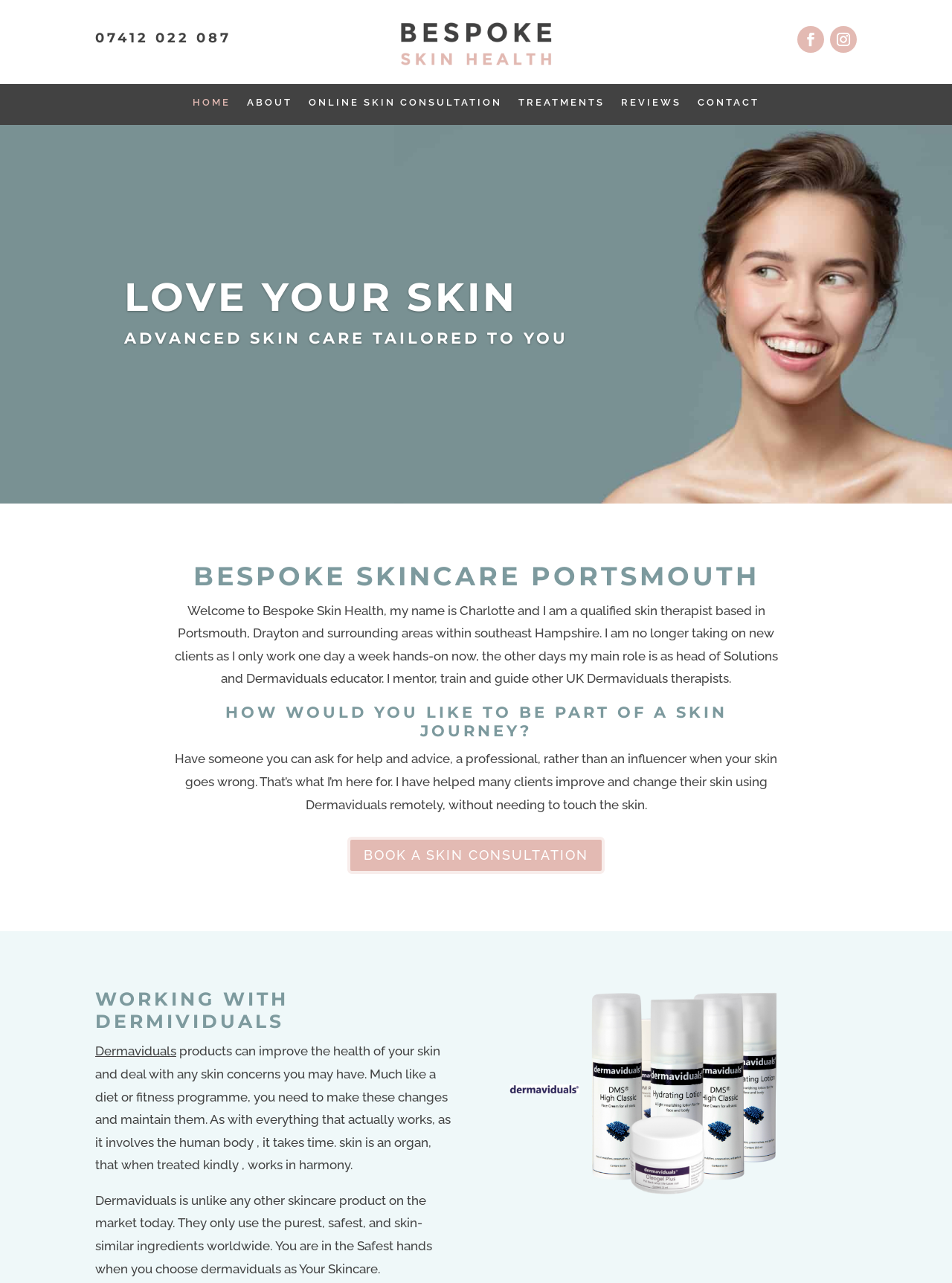Please identify the bounding box coordinates for the region that you need to click to follow this instruction: "Book a skin consultation".

[0.365, 0.652, 0.635, 0.681]